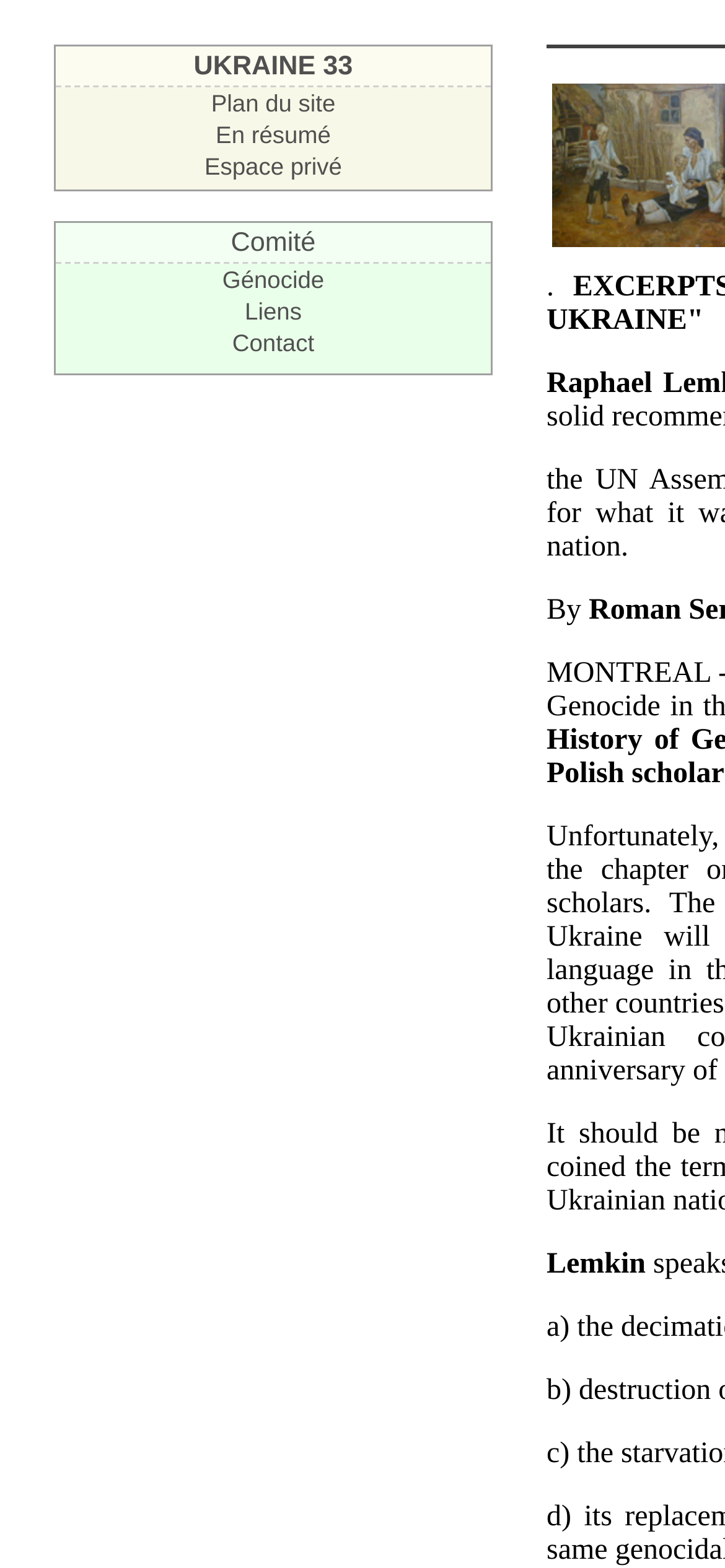Locate the bounding box of the user interface element based on this description: "Old Games Homepage".

None